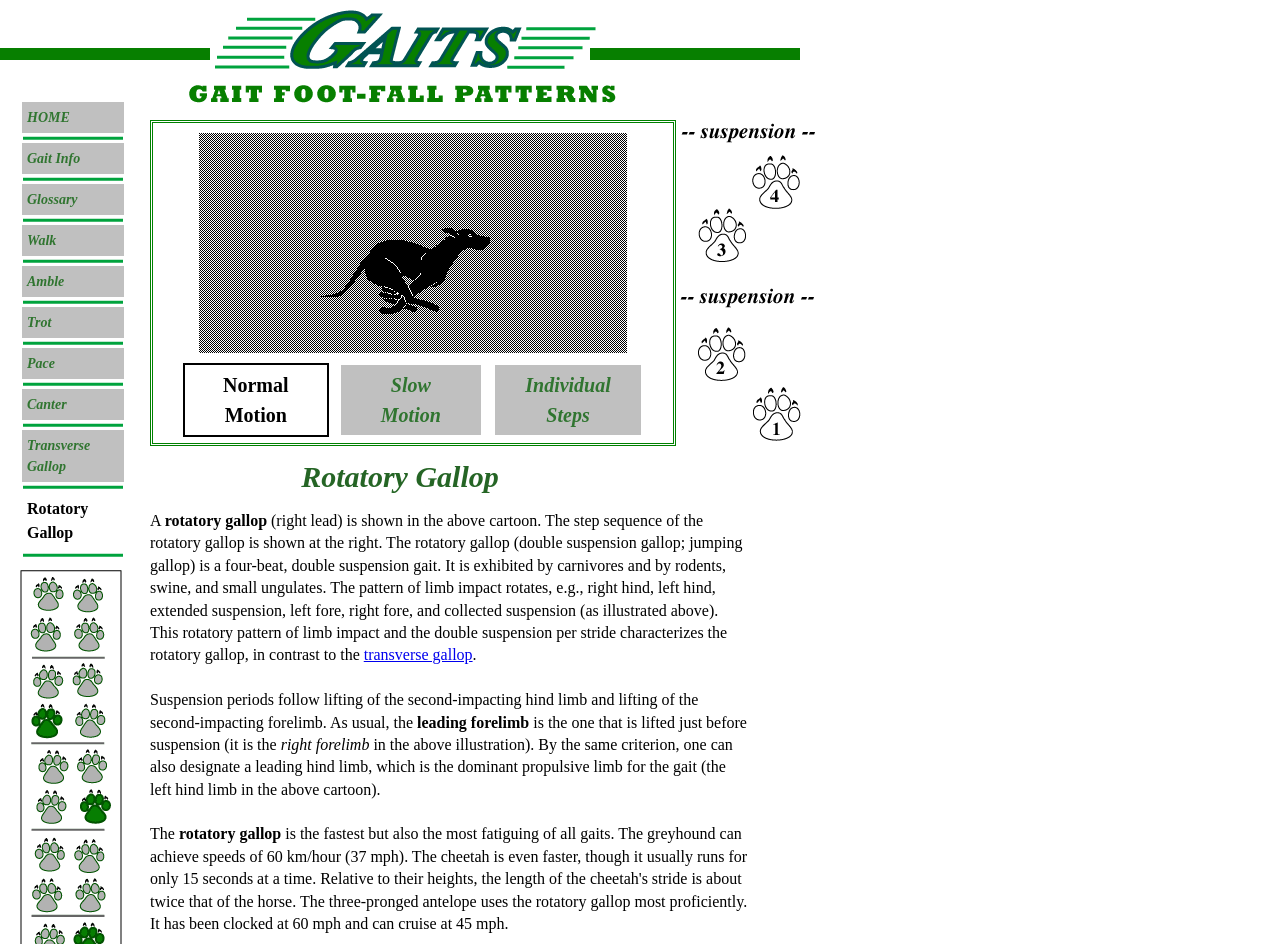Give the bounding box coordinates for this UI element: "Pace". The coordinates should be four float numbers between 0 and 1, arranged as [left, top, right, bottom].

[0.017, 0.369, 0.097, 0.401]